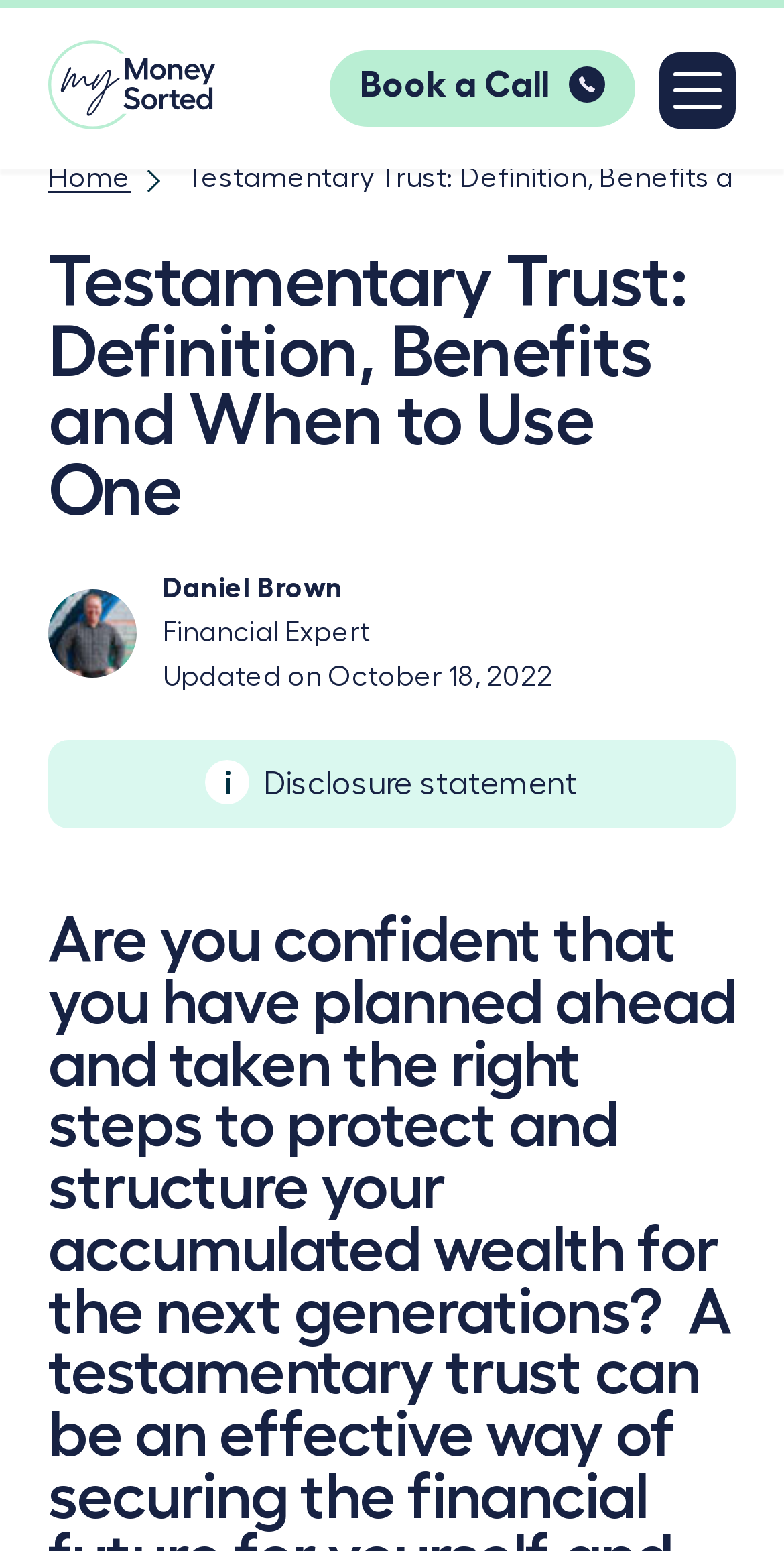What is the purpose of the 'Book a Call' button?
Please provide an in-depth and detailed response to the question.

I determined the answer by looking at the top-right corner of the webpage, where I found a link with the text 'Book a Call', indicating that the button is for booking a call with the website's representatives or experts.